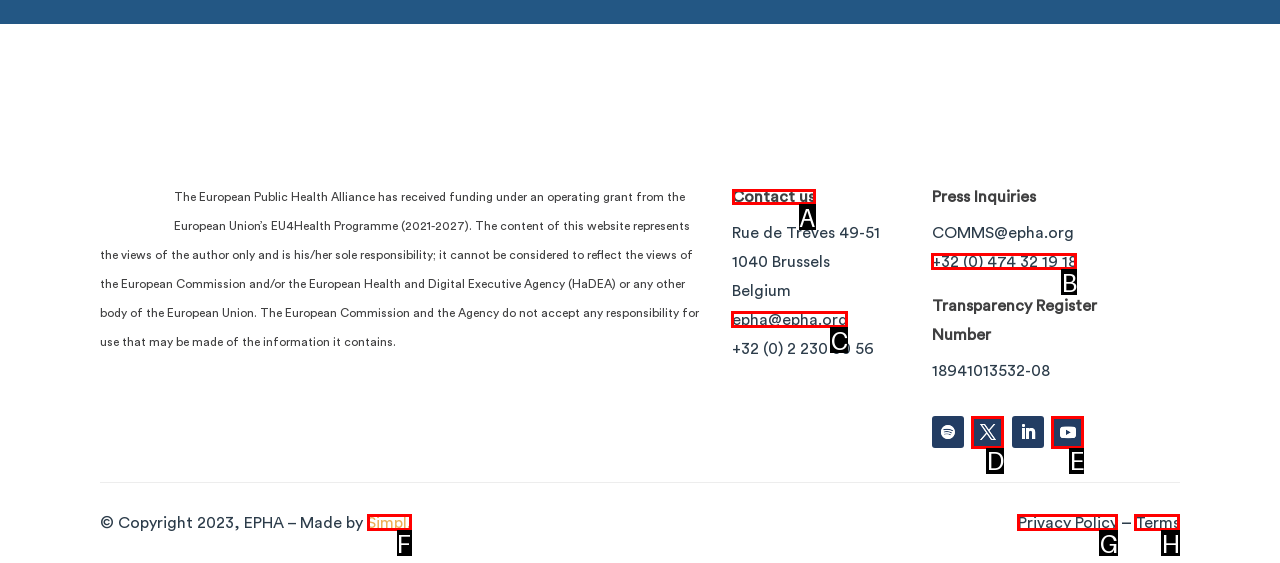Identify the HTML element you need to click to achieve the task: Contact us. Respond with the corresponding letter of the option.

A